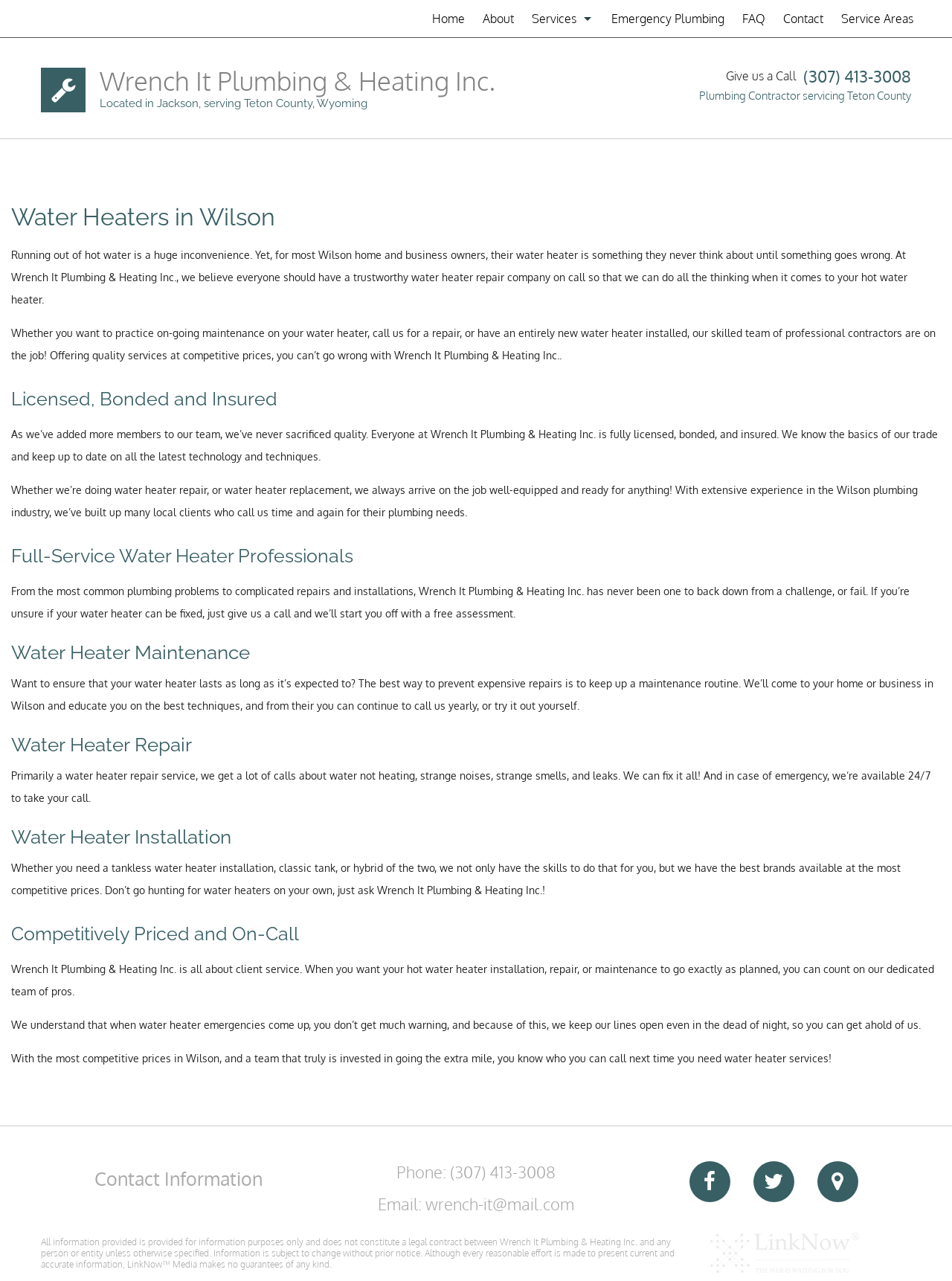Determine the bounding box coordinates for the element that should be clicked to follow this instruction: "Click on the 'Home' link". The coordinates should be given as four float numbers between 0 and 1, in the format [left, top, right, bottom].

[0.445, 0.0, 0.498, 0.029]